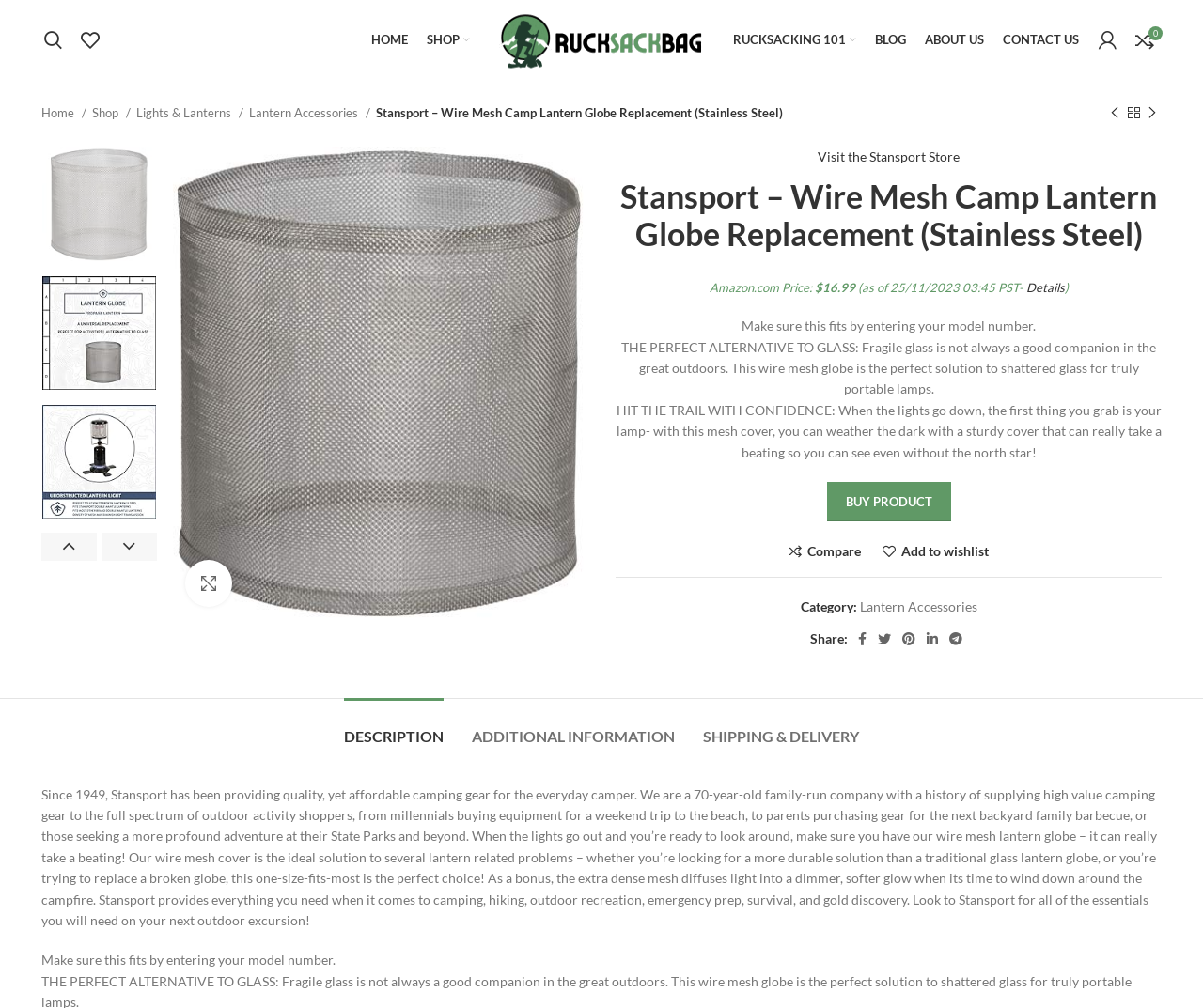What is the material of the product?
Please answer the question with as much detail and depth as you can.

I found the material of the product 'Stainless Steel' in the product title 'Stansport – Wire Mesh Camp Lantern Globe Replacement (Stainless Steel)' which is located at the top of the webpage.